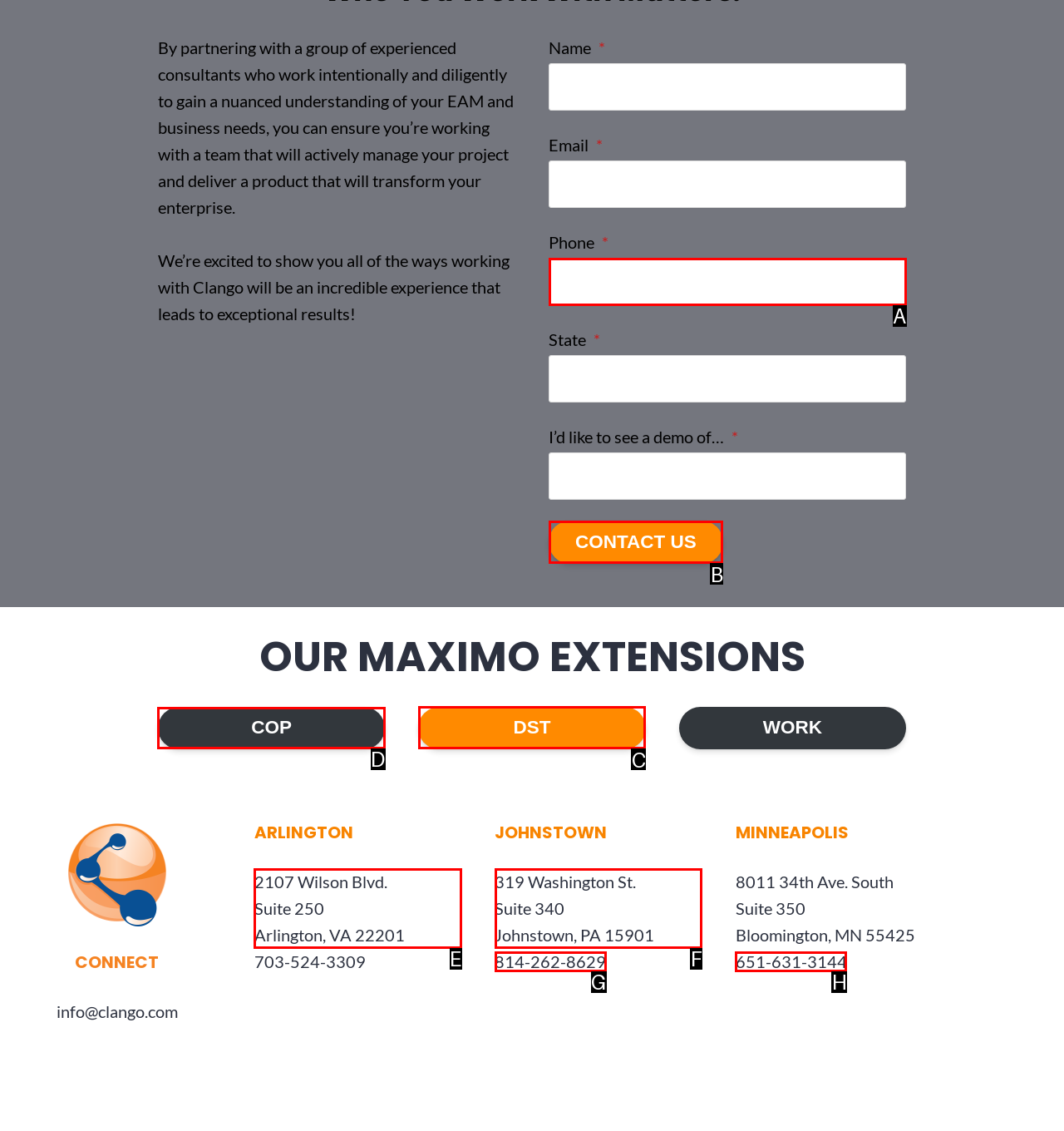Identify the letter of the correct UI element to fulfill the task: View COP Maximo extension from the given options in the screenshot.

D